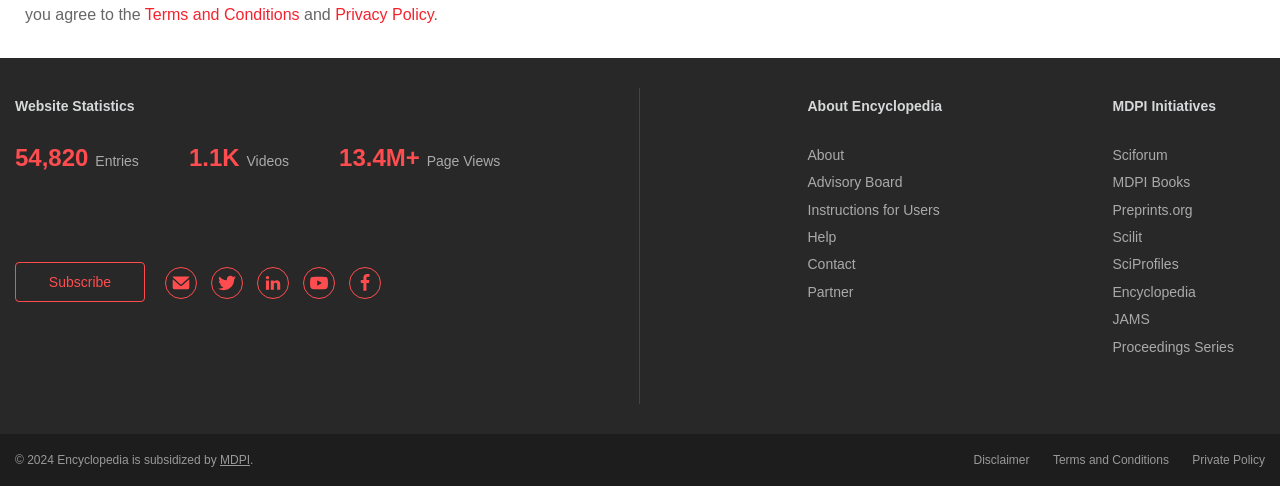Identify the bounding box of the HTML element described here: "Advisory Board". Provide the coordinates as four float numbers between 0 and 1: [left, top, right, bottom].

[0.631, 0.358, 0.705, 0.391]